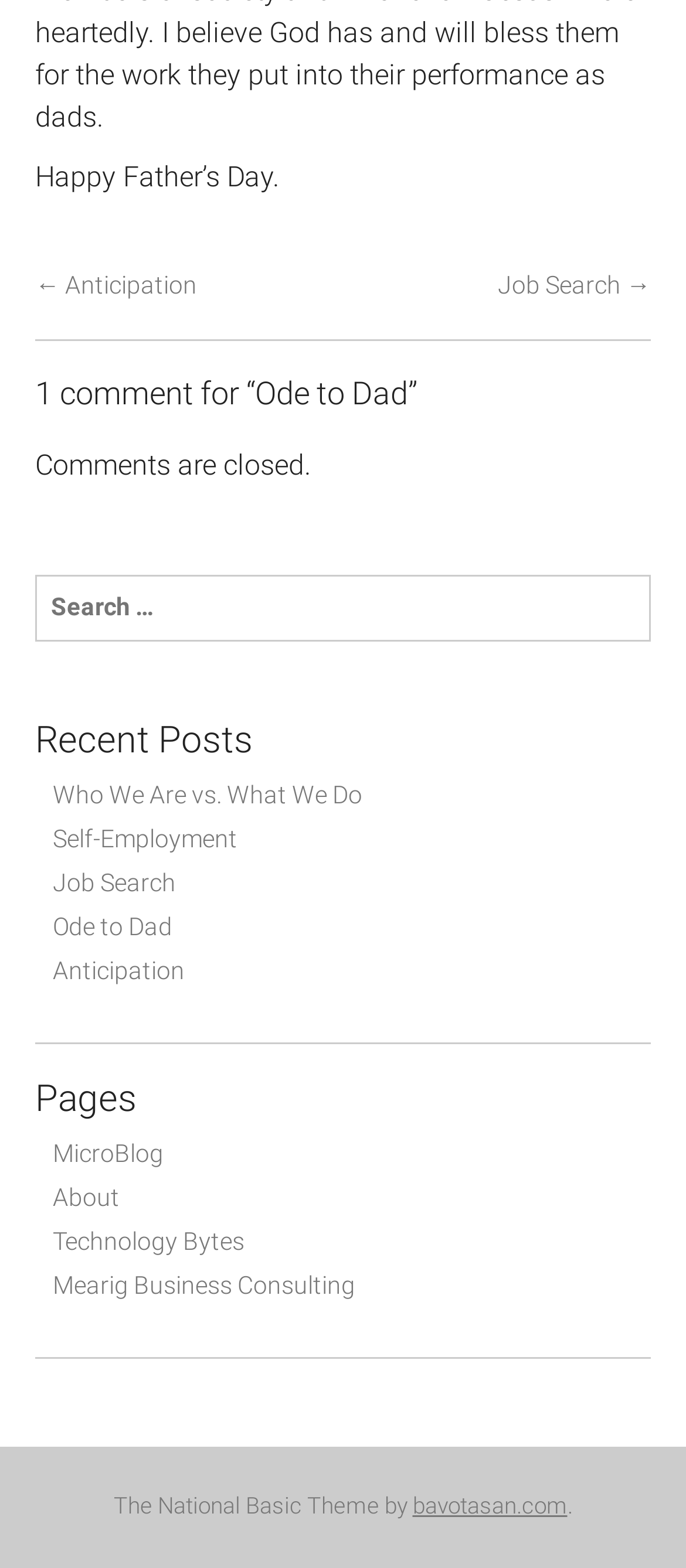Is the comment section open?
Please provide a single word or phrase in response based on the screenshot.

No